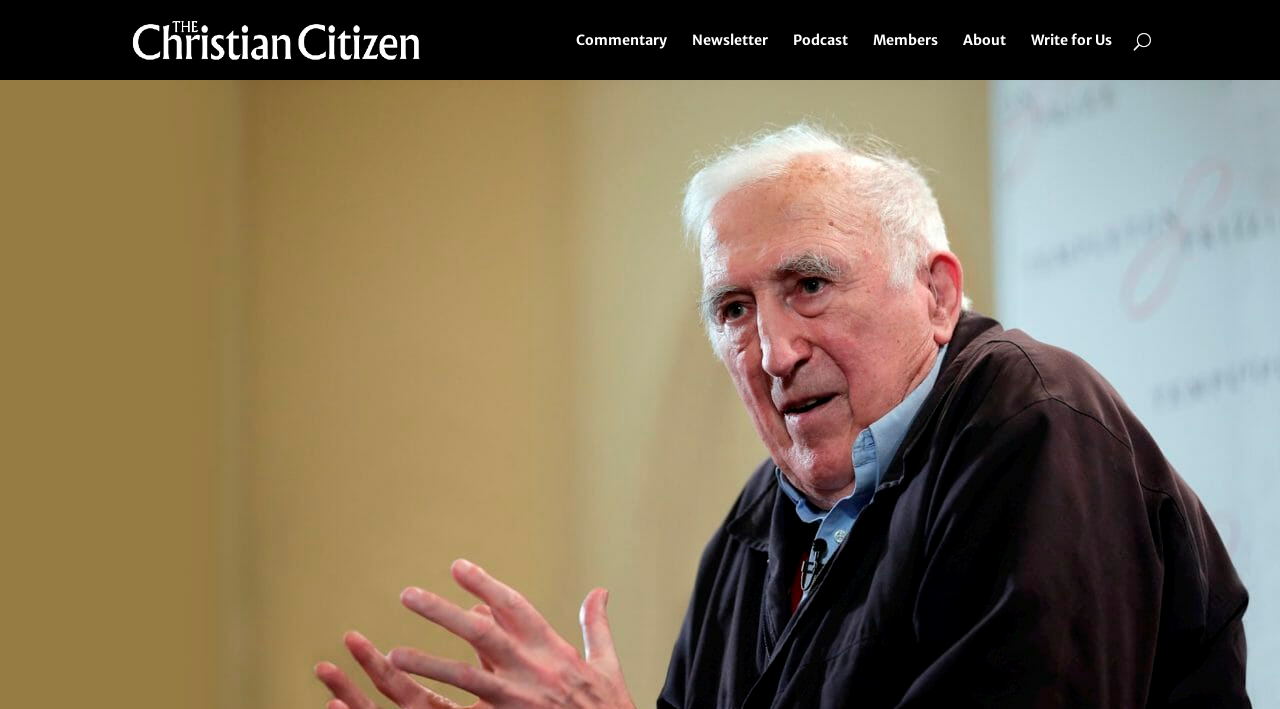Identify the bounding box coordinates of the section to be clicked to complete the task described by the following instruction: "search for something". The coordinates should be four float numbers between 0 and 1, formatted as [left, top, right, bottom].

[0.1, 0.0, 0.9, 0.001]